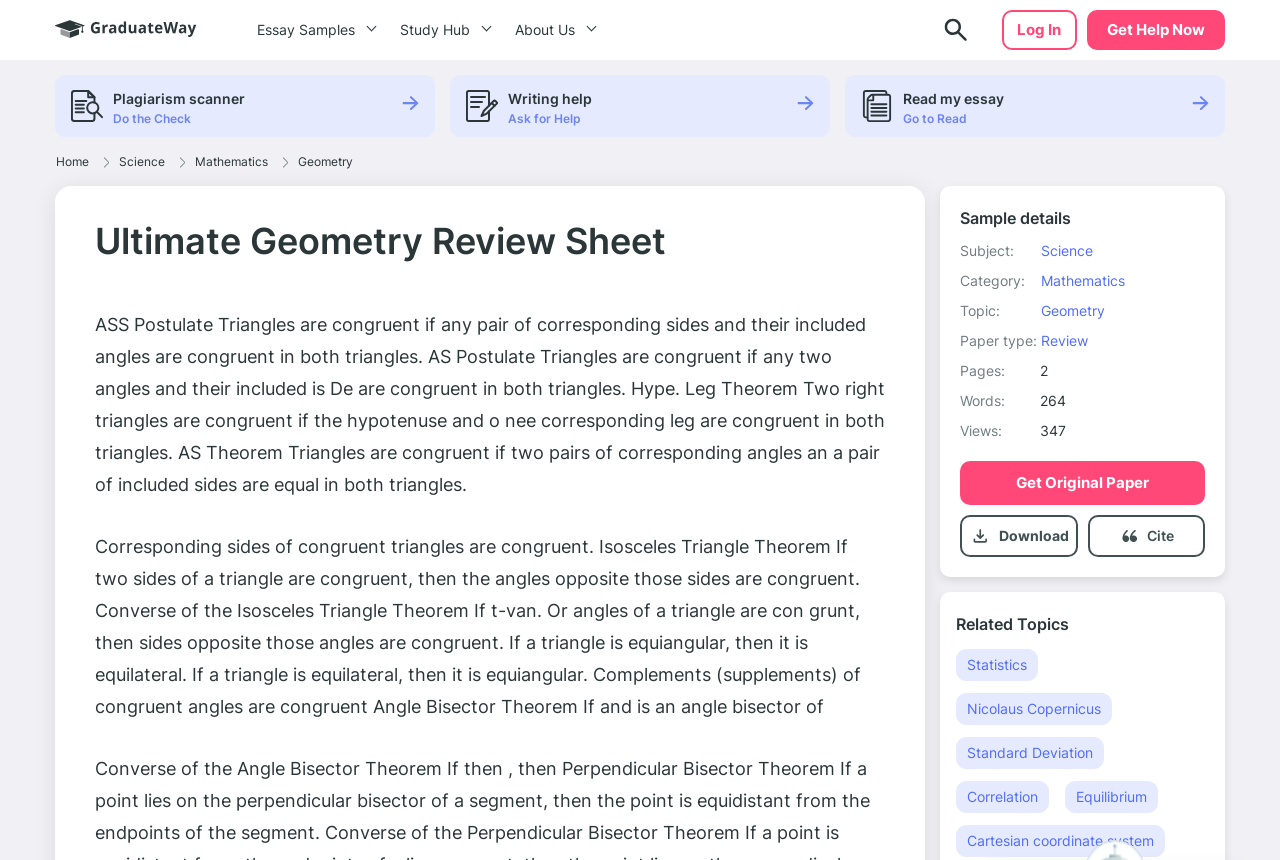Based on the element description, predict the bounding box coordinates (top-left x, top-left y, bottom-right x, bottom-right y) for the UI element in the screenshot: Cartesian coordinate system

[0.747, 0.959, 0.91, 0.997]